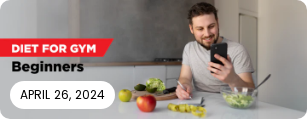Explain in detail what you see in the image.

The image titled "Diet For Gym Beginners" features a man engaged in a healthy lifestyle, sitting at a kitchen table with fresh fruits and a vibrant salad in front of him. He is focused on his smartphone, highlighting a tech-savvy approach to meal planning or fitness tracking. The date, "April 26, 2024," suggests that this content is timely and relevant for newcomers to fitness and dieting. The bold, dynamic text signifies the importance of nutrition in fitness journeys, particularly for those just starting out. This visual emphasizes the fusion of healthy eating with modern technology, encouraging beginners to embrace both diet and digital resources for successful fitness outcomes.